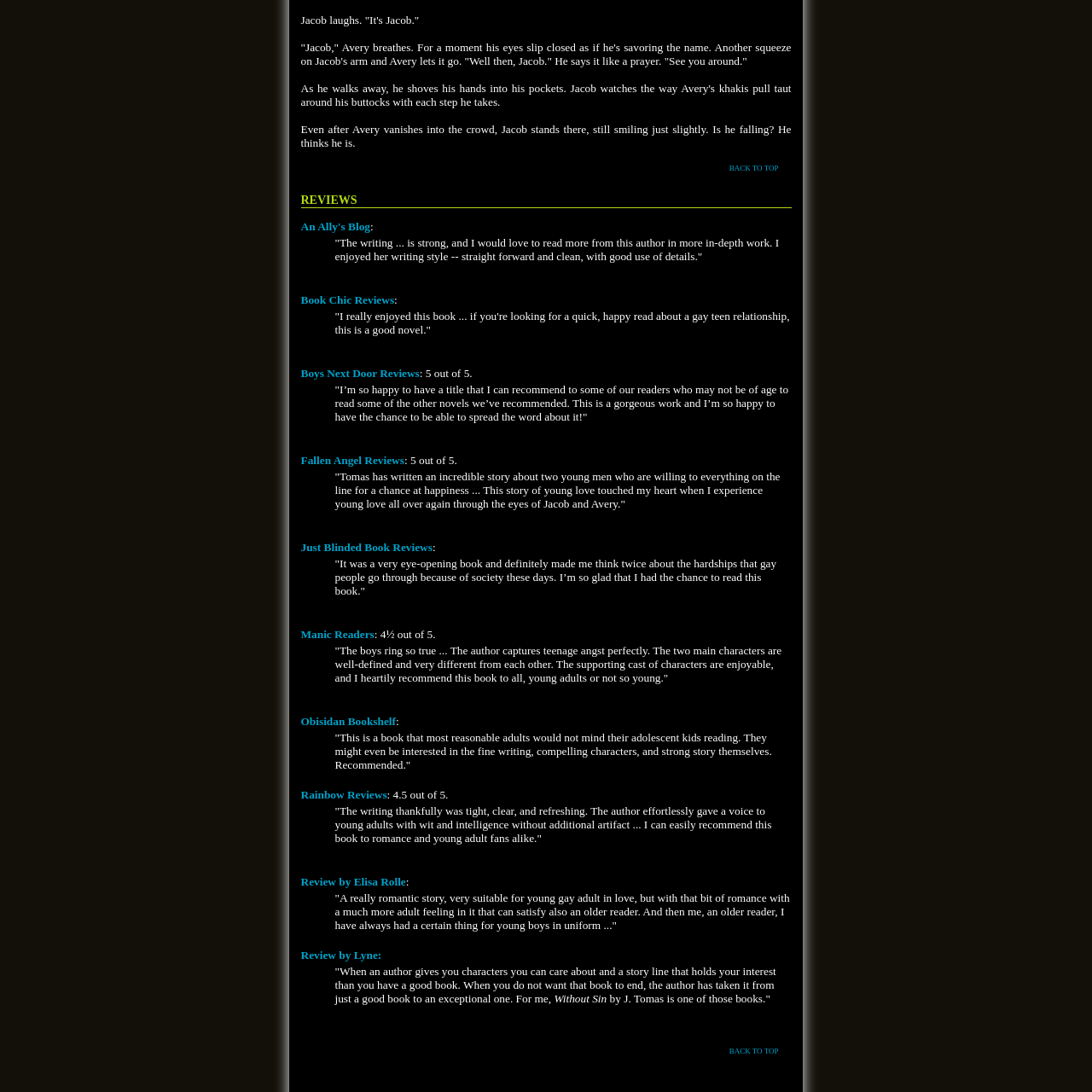Locate the bounding box of the user interface element based on this description: "Boys Next Door Reviews".

[0.275, 0.336, 0.384, 0.347]